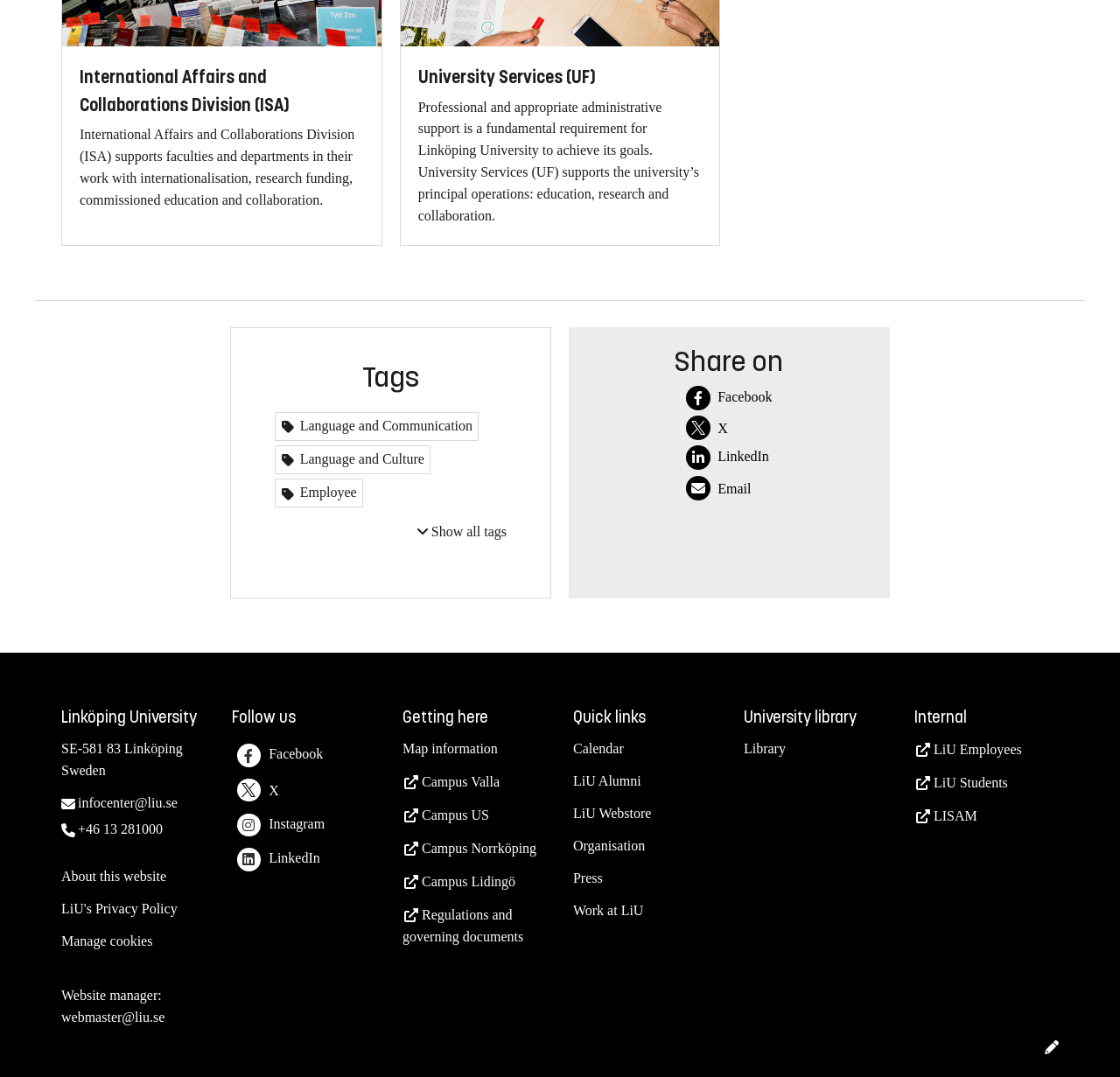How can I contact the university?
Respond to the question with a well-detailed and thorough answer.

The answer can be found in the links located at the bottom-left corner of the webpage, which provide the email address and phone number of the university's contact center.